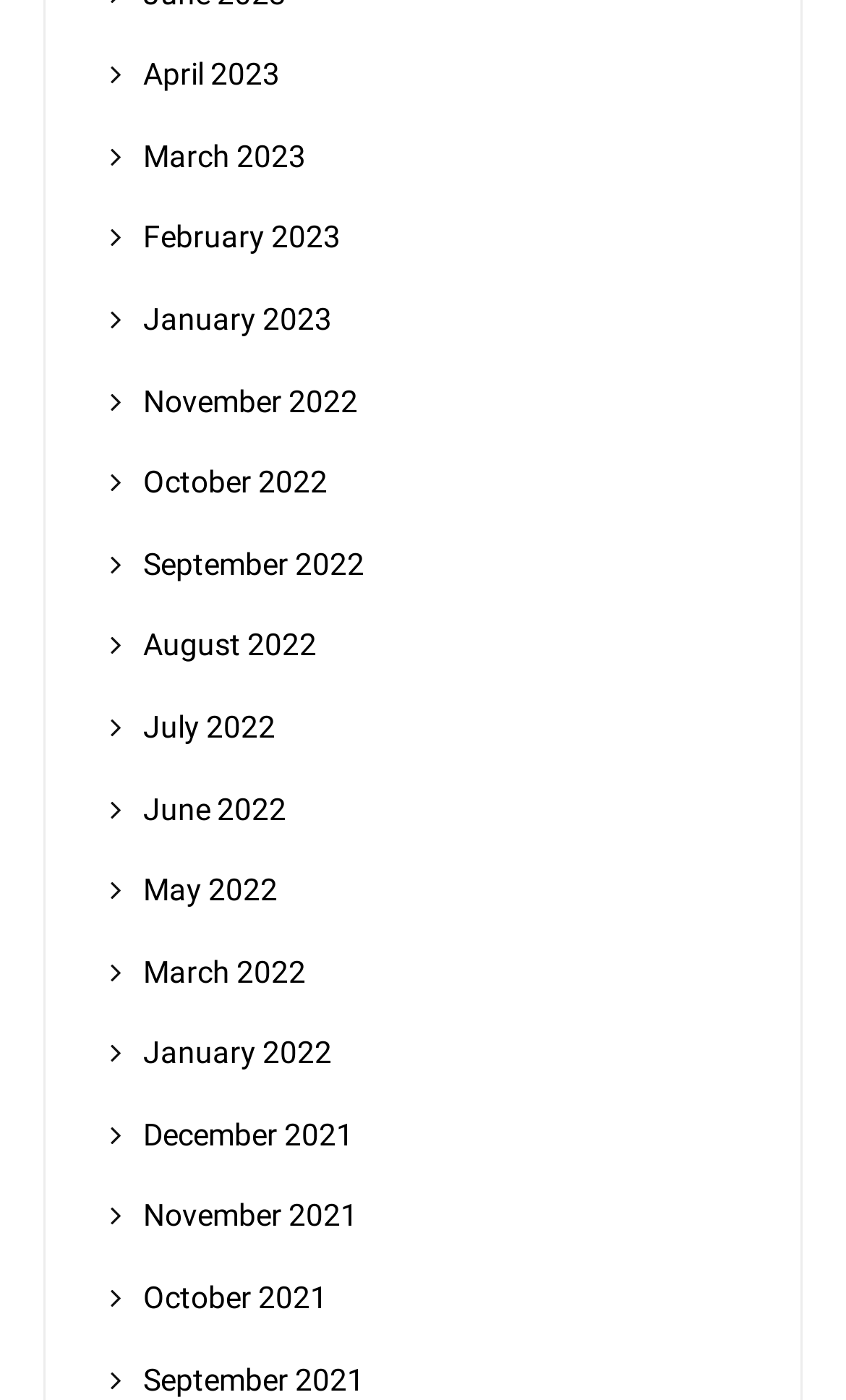What is the earliest month listed?
Answer with a single word or phrase, using the screenshot for reference.

September 2021